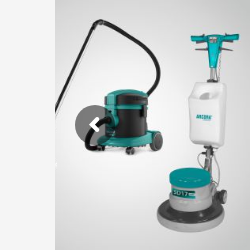What is the purpose of the floor scrubber?
Use the screenshot to answer the question with a single word or phrase.

Deep cleaning and maintaining hard surfaces